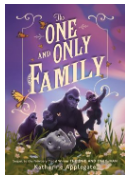Explain what is happening in the image with elaborate details.

The image features the cover of "The One and Only Family," a book written by Katherine Applegate. The vibrant artwork displays a heartwarming scene with gorillas, encapsulating themes of family and adventure. The title is prominently featured in bold, stylized lettering, conveying a sense of whimsy and charm. Surrounded by delicate illustrations of flowers and butterflies, the cover invites readers into a world of connection and exploration, reflecting the book's focus on familial bonds and the magic of togetherness.